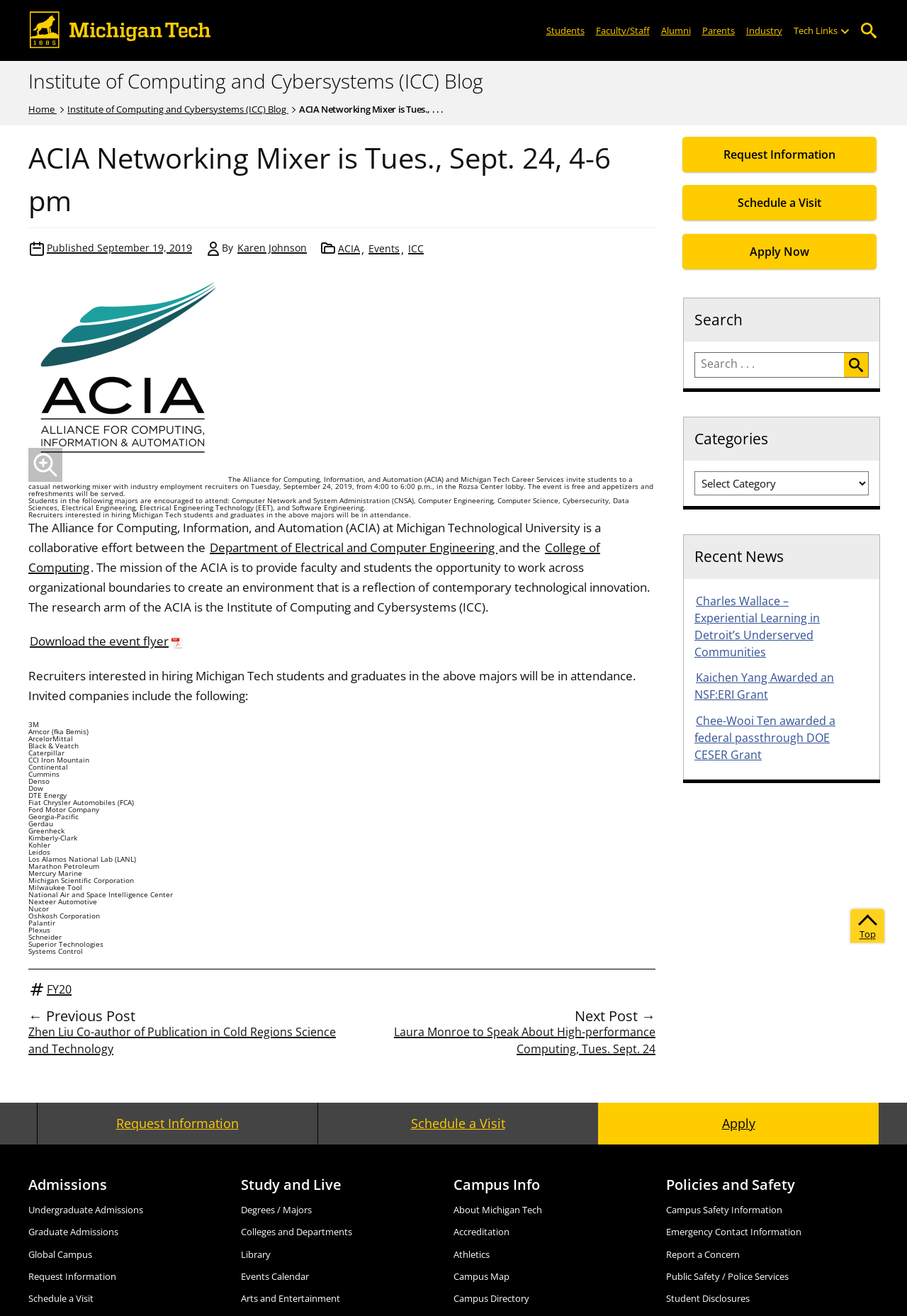Given the description "Campus Safety Information", provide the bounding box coordinates of the corresponding UI element.

[0.734, 0.914, 0.862, 0.924]